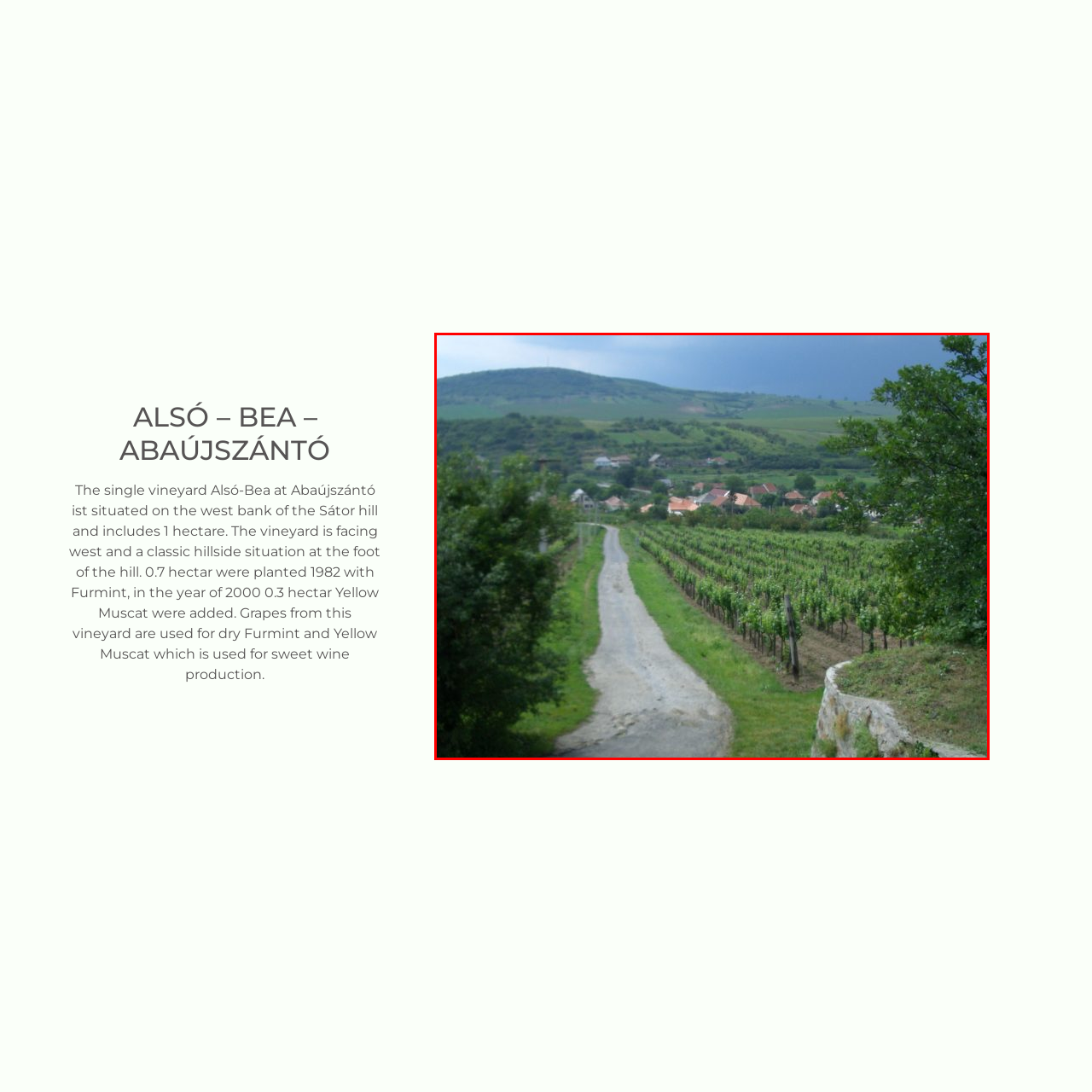Look closely at the section within the red border and give a one-word or brief phrase response to this question: 
What varieties of grapes thrive in this area?

Furmint and Yellow Muscat